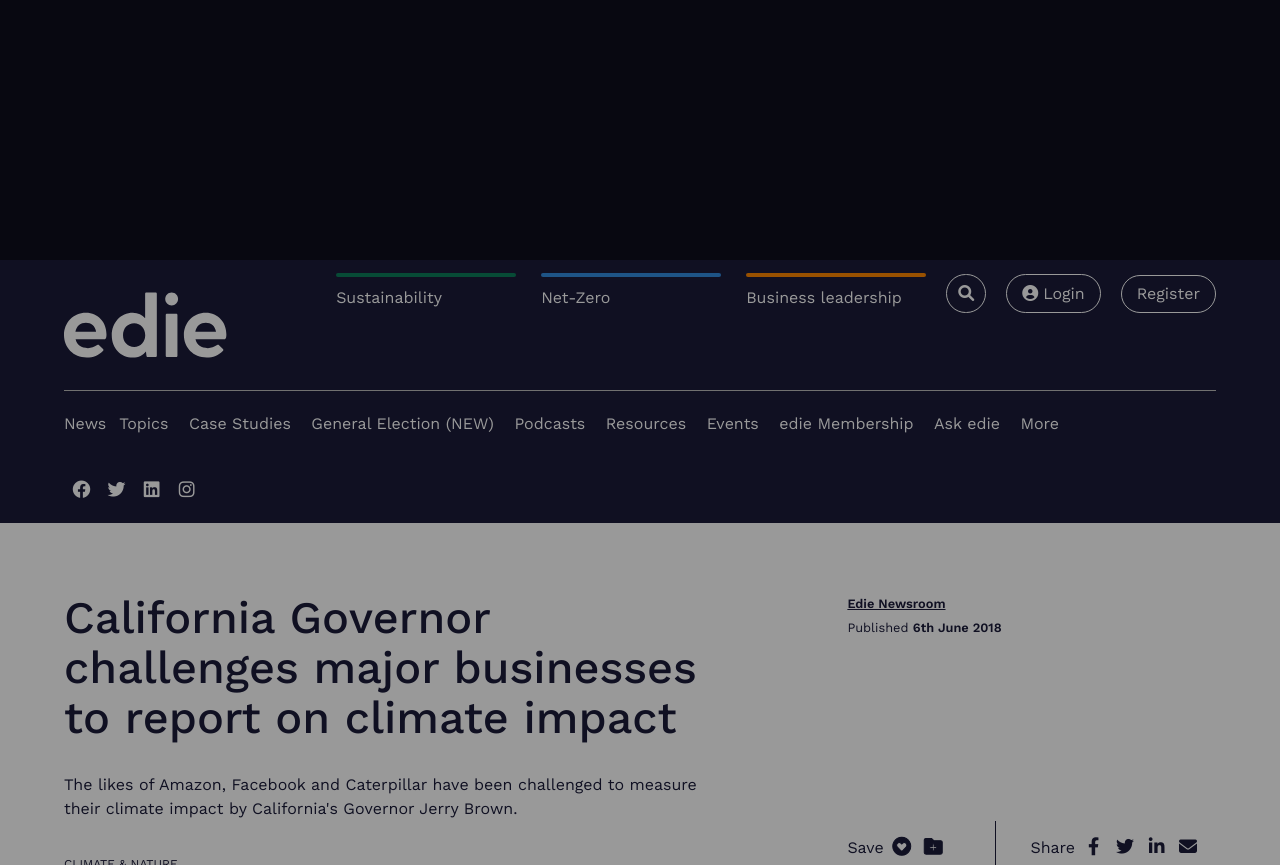Find the UI element described as: "Ask edie" and predict its bounding box coordinates. Ensure the coordinates are four float numbers between 0 and 1, [left, top, right, bottom].

[0.73, 0.452, 0.781, 0.528]